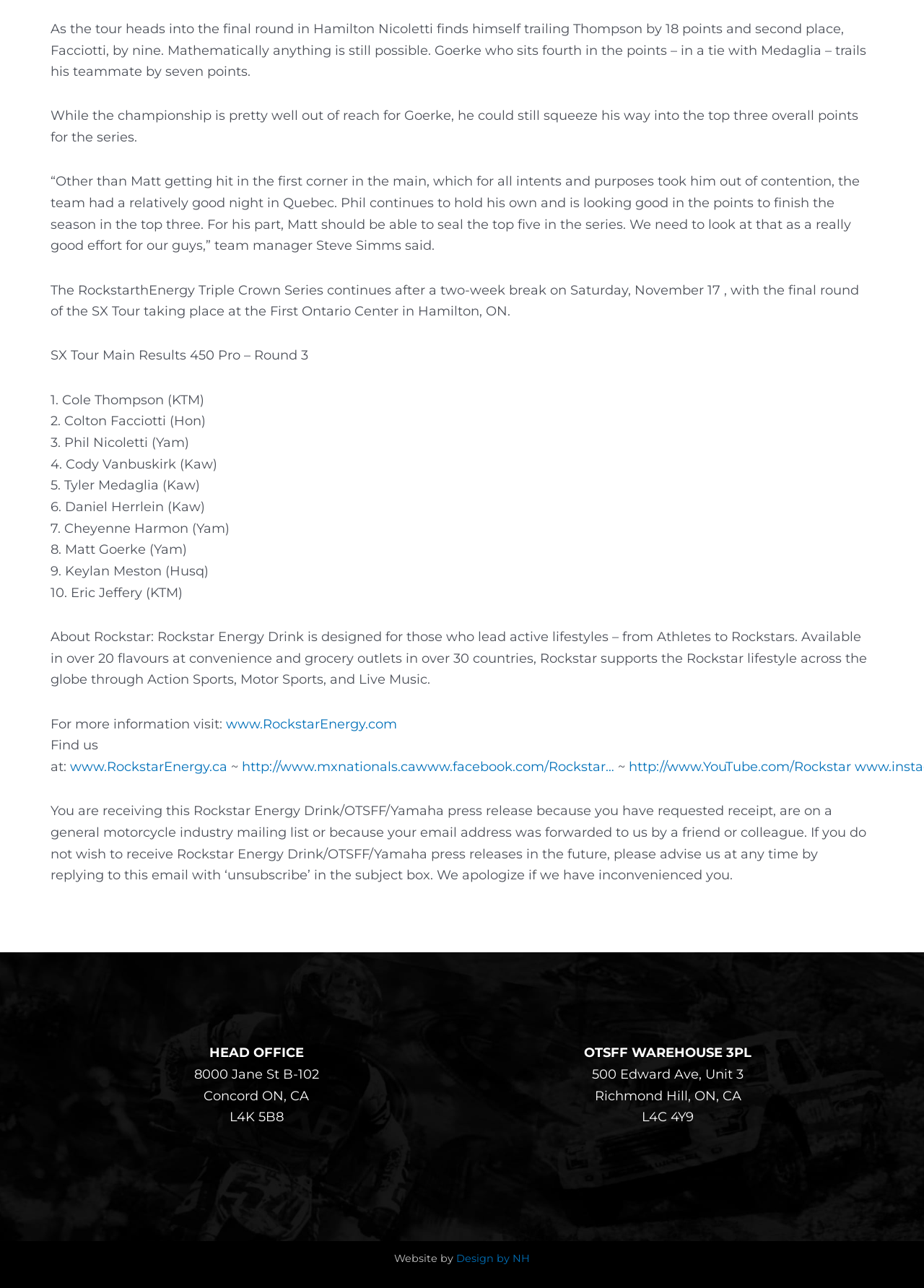What is the date of the final round of the SX Tour?
Use the information from the image to give a detailed answer to the question.

The text states that the final round of the SX Tour will take place on Saturday, November 17, at the First Ontario Center in Hamilton, ON.